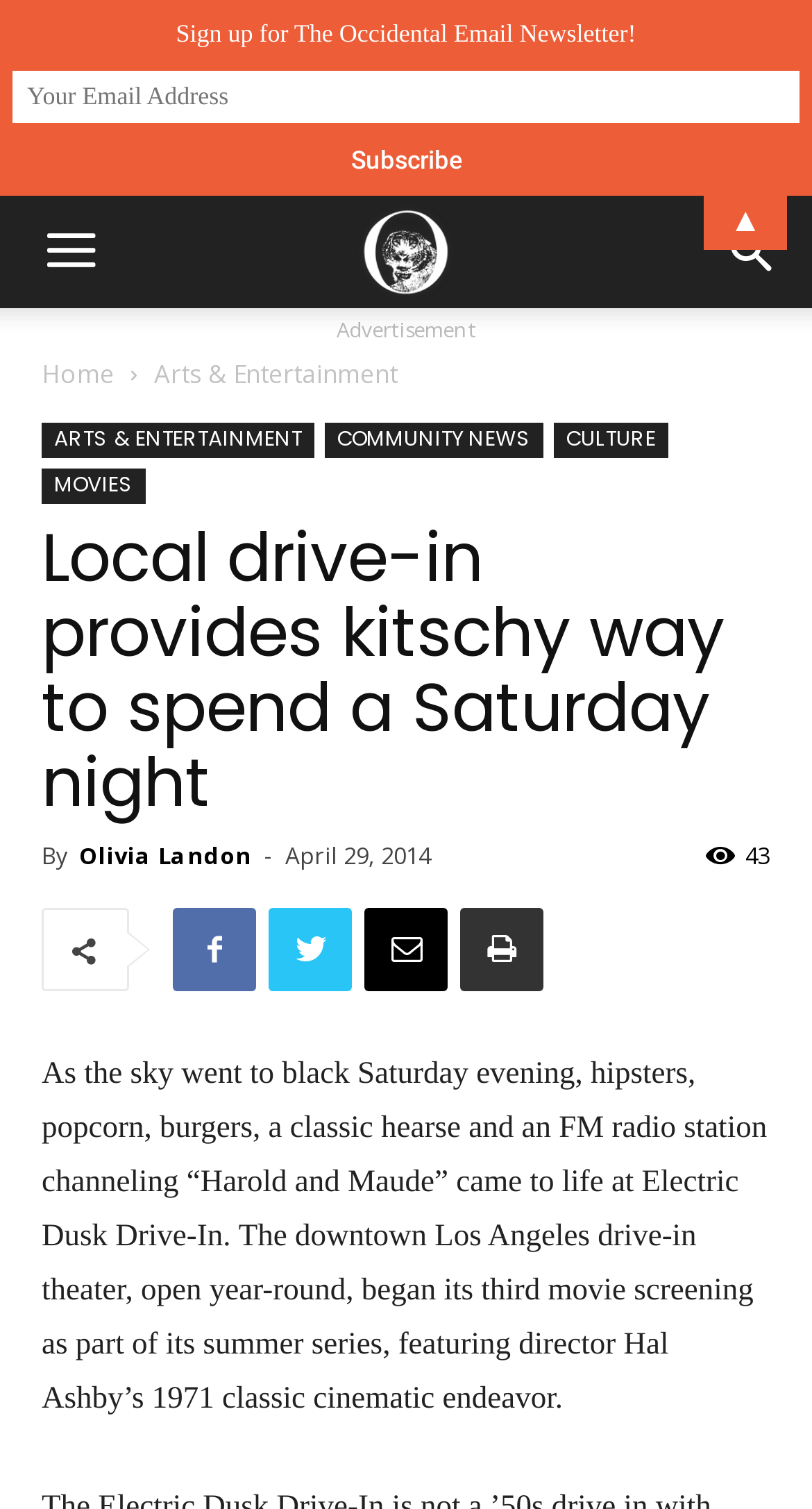Calculate the bounding box coordinates for the UI element based on the following description: "Arts & Entertainment". Ensure the coordinates are four float numbers between 0 and 1, i.e., [left, top, right, bottom].

[0.051, 0.28, 0.387, 0.304]